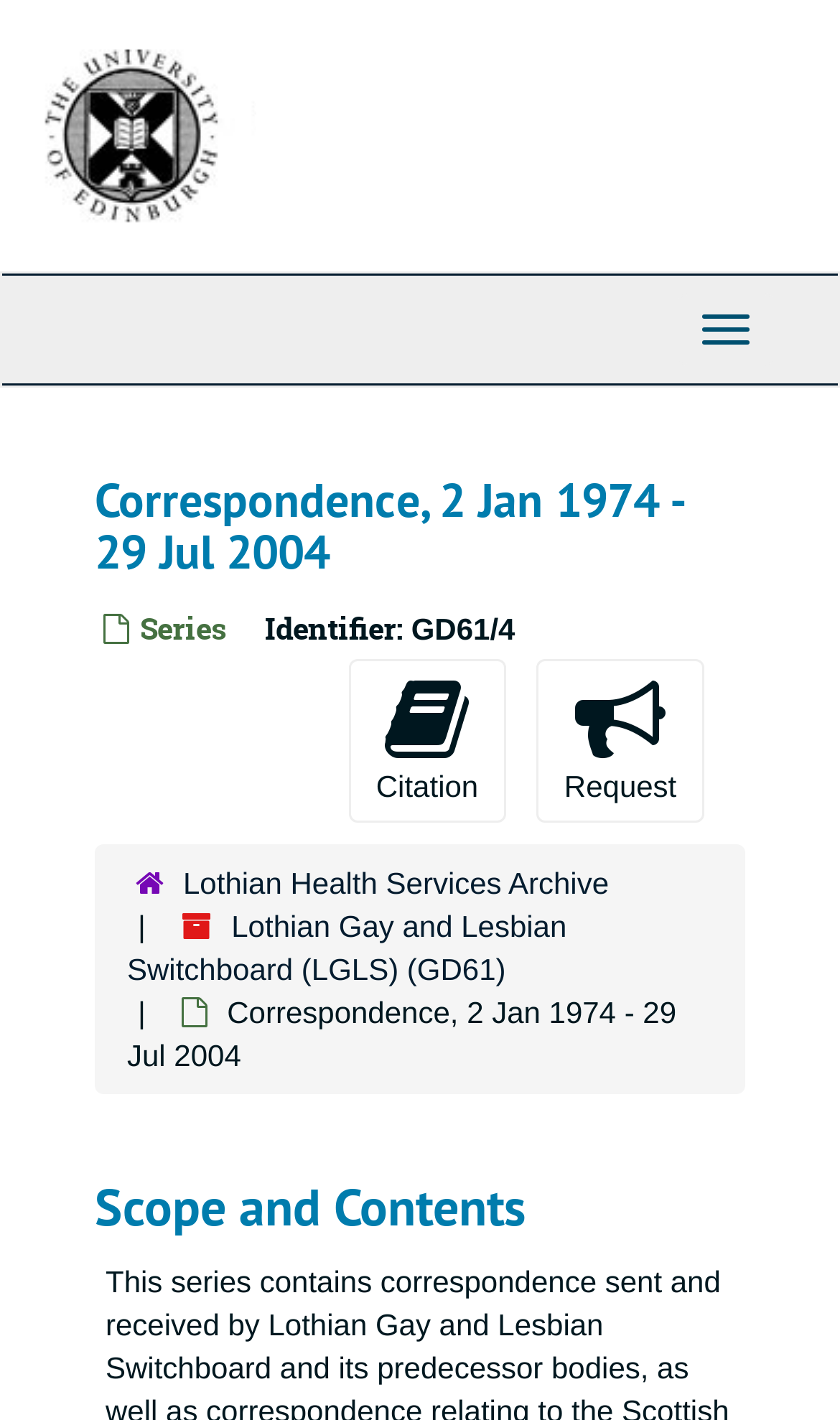What is the name of the archive?
Look at the image and answer with only one word or phrase.

Lothian Health Services Archive